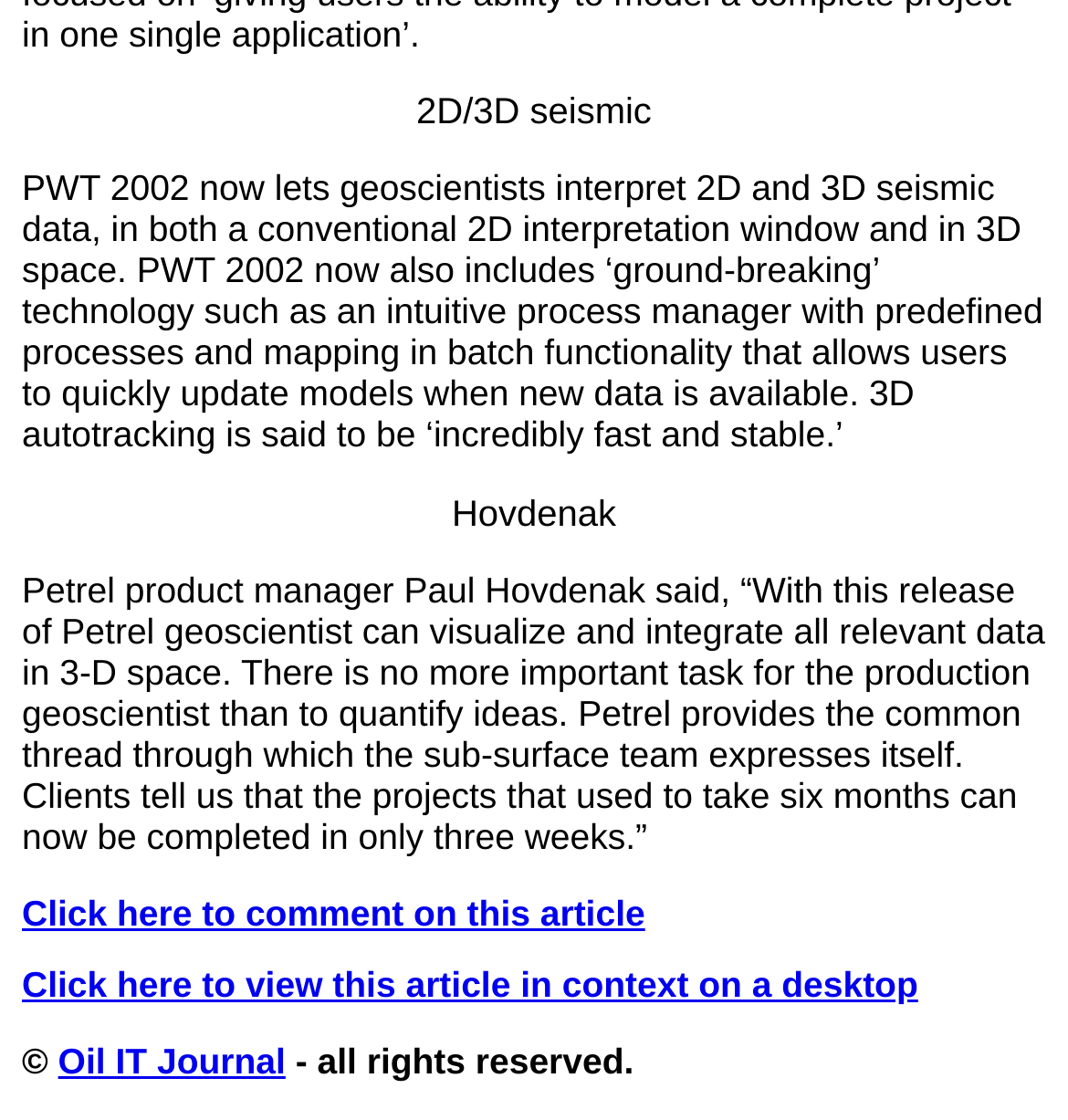Predict the bounding box of the UI element that fits this description: "Oil IT Journal".

[0.054, 0.93, 0.267, 0.966]